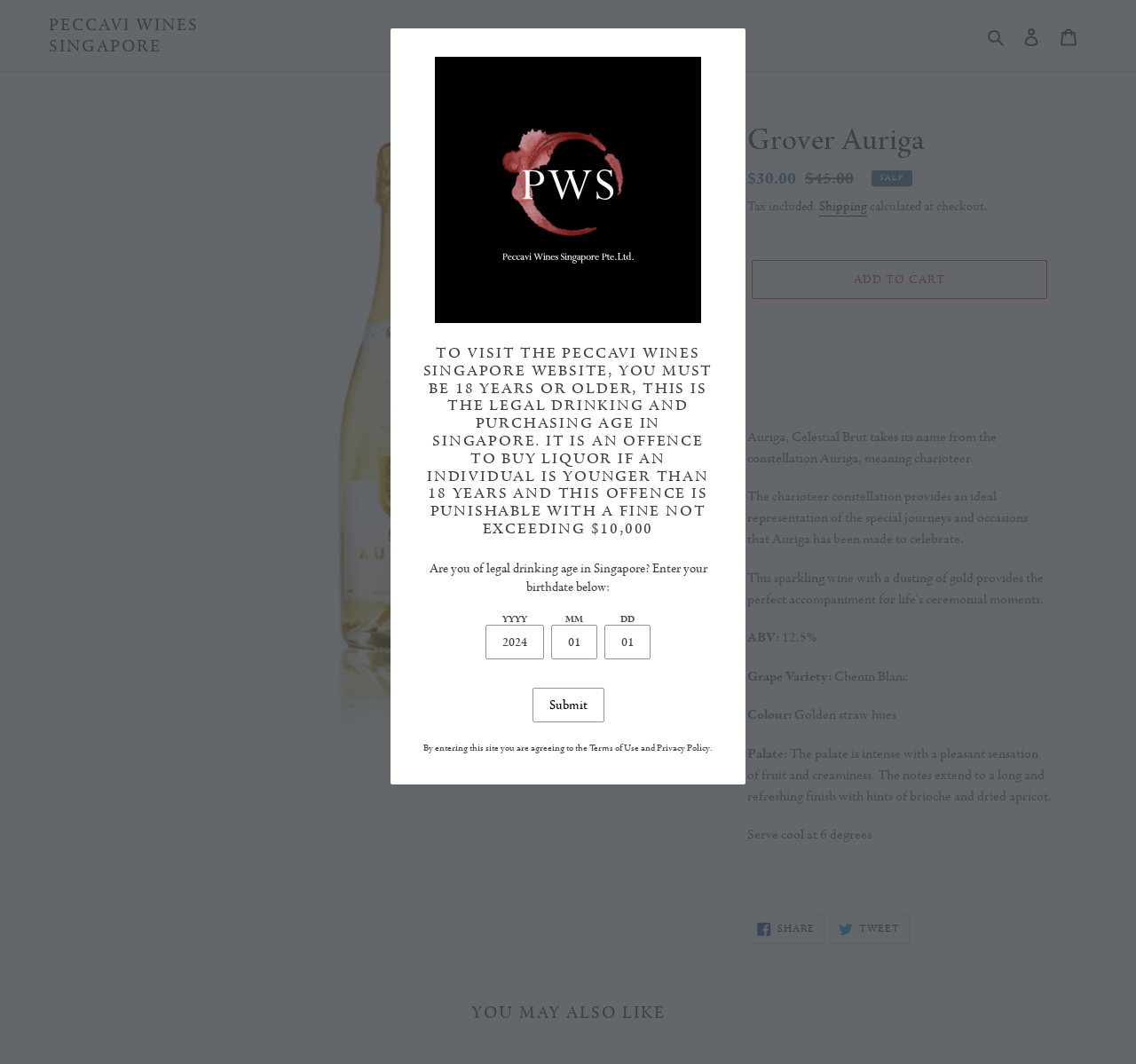What is the ideal serving temperature for Auriga, Celestial Brut?
Relying on the image, give a concise answer in one word or a brief phrase.

6 degrees